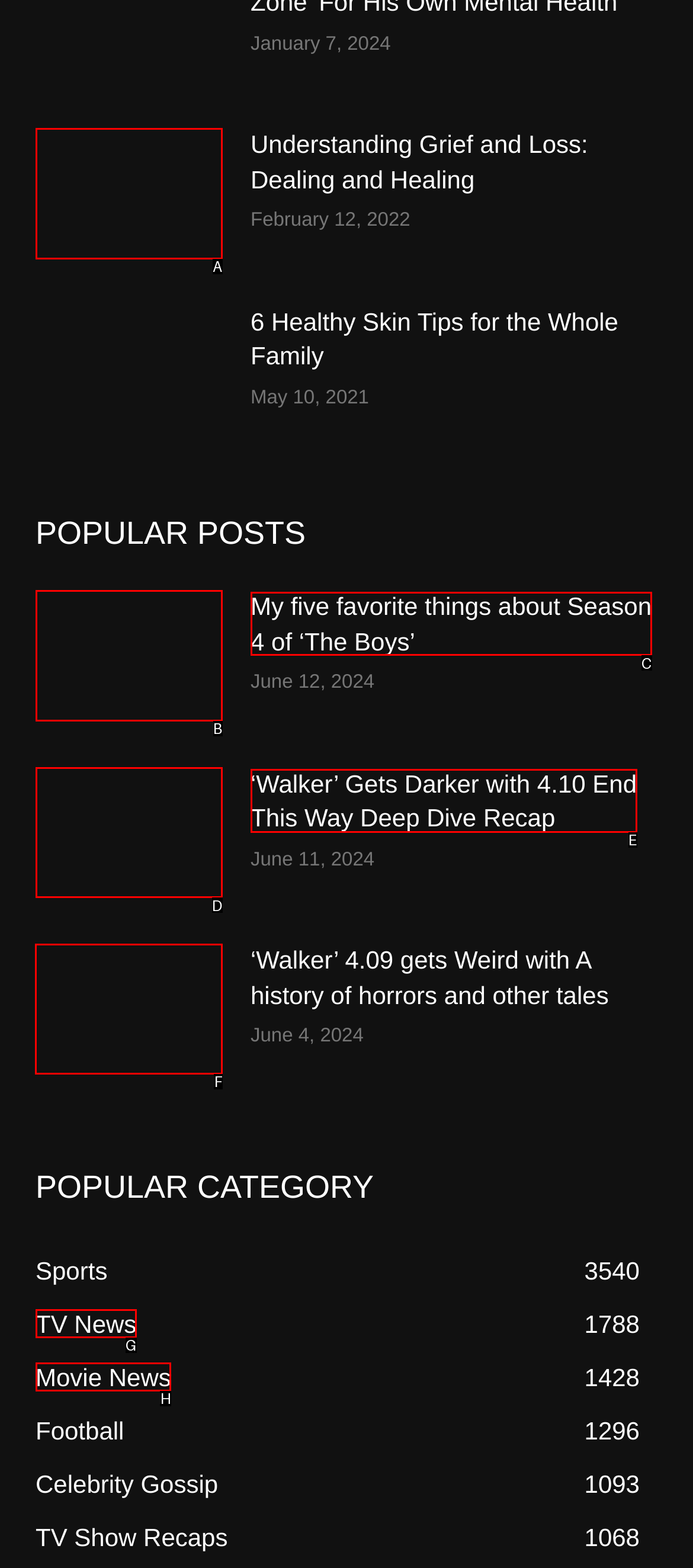Tell me which element should be clicked to achieve the following objective: Read the recap of ‘Walker’ 4.09 gets Weird with A history of horrors and other tales
Reply with the letter of the correct option from the displayed choices.

F